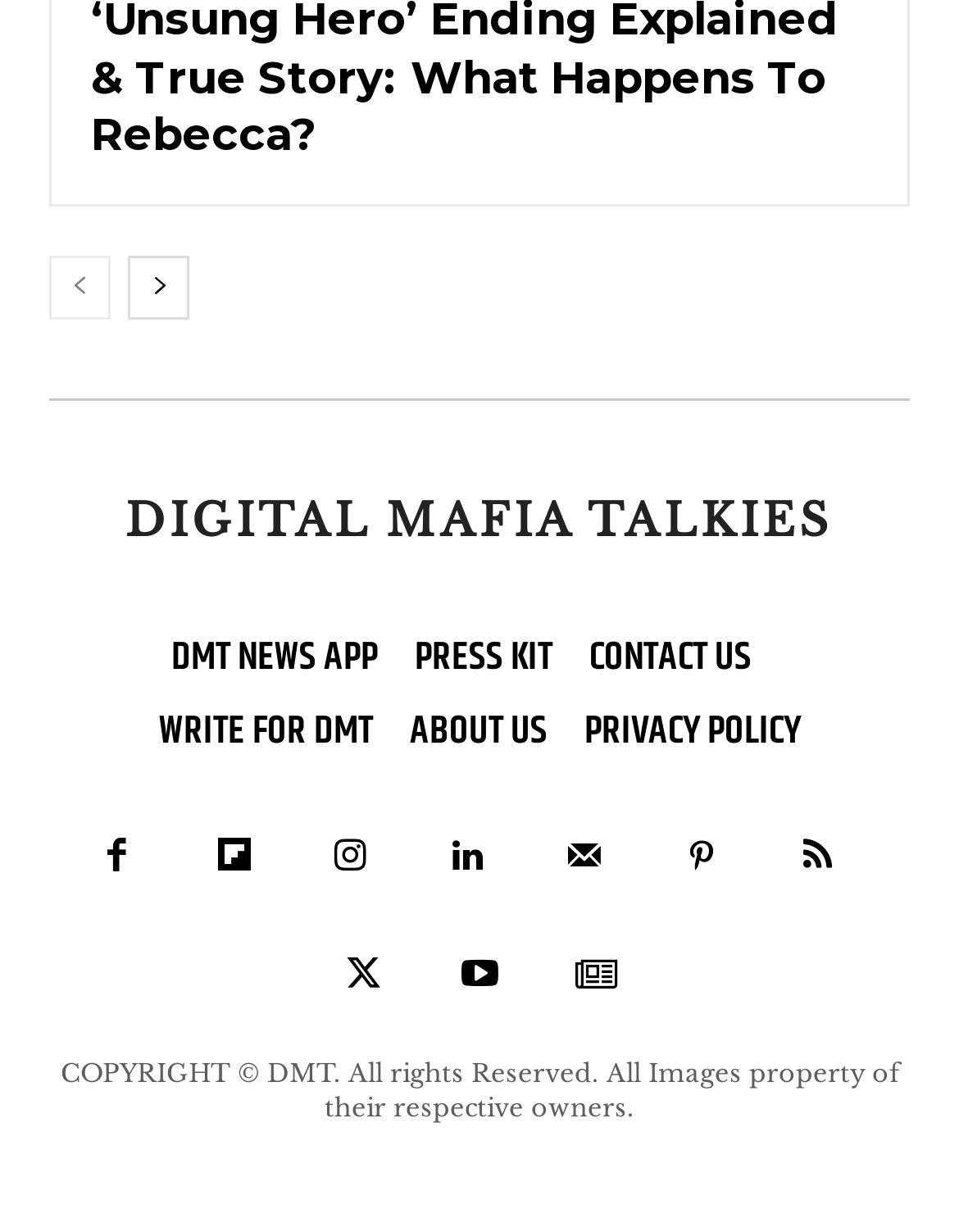Please examine the image and provide a detailed answer to the question: How many main navigation links are there?

There are 6 main navigation links on the page, which are 'DIGITAL MAFIA TALKIES', 'DMT NEWS APP', 'PRESS KIT', 'CONTACT US', 'WRITE FOR DMT', and 'ABOUT US'. These links are located at the top of the page with bounding boxes ranging from [0.131, 0.406, 0.869, 0.445] to [0.427, 0.565, 0.571, 0.625].